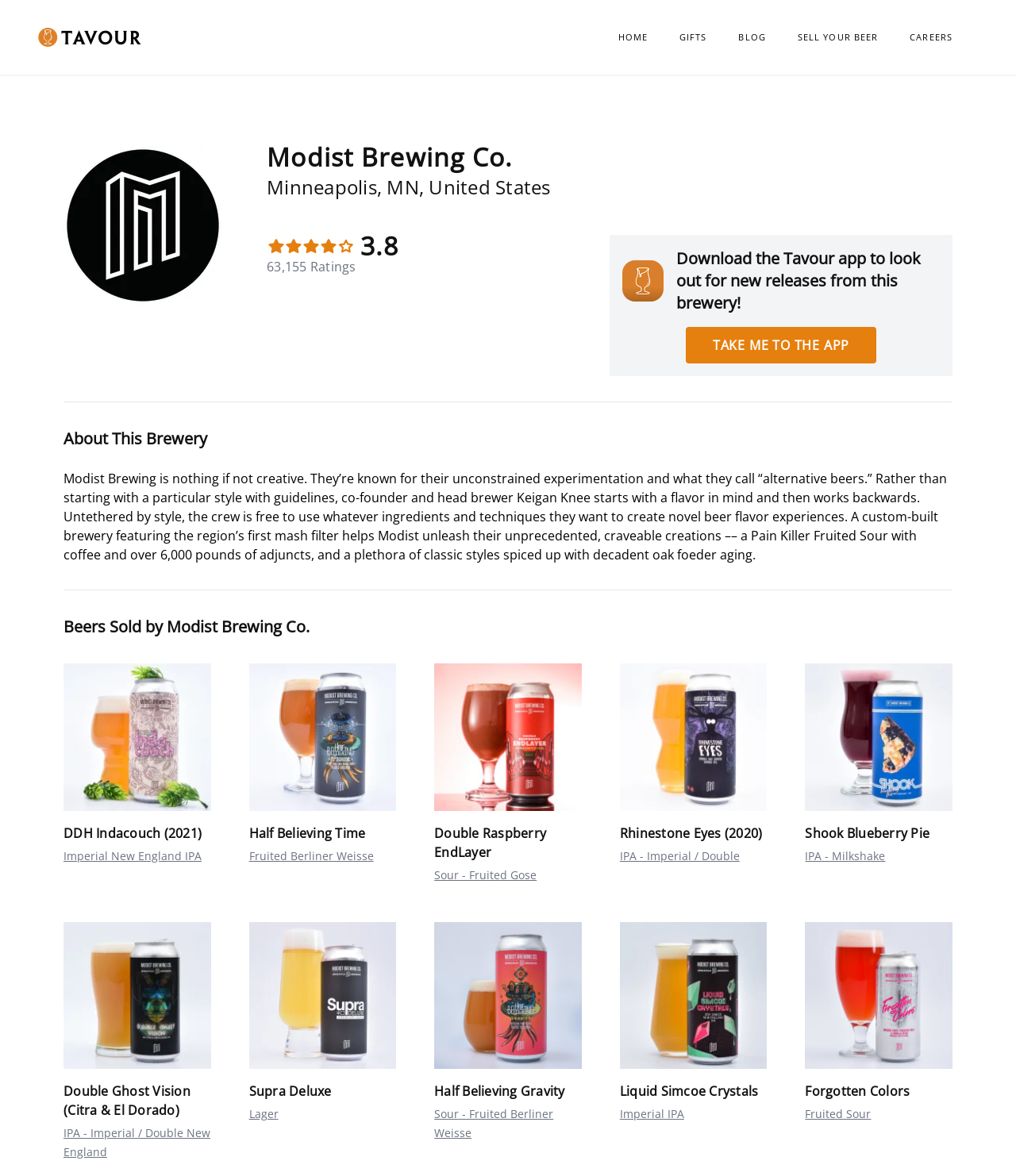How many ratings does the brewery have?
Answer with a single word or short phrase according to what you see in the image.

63,155